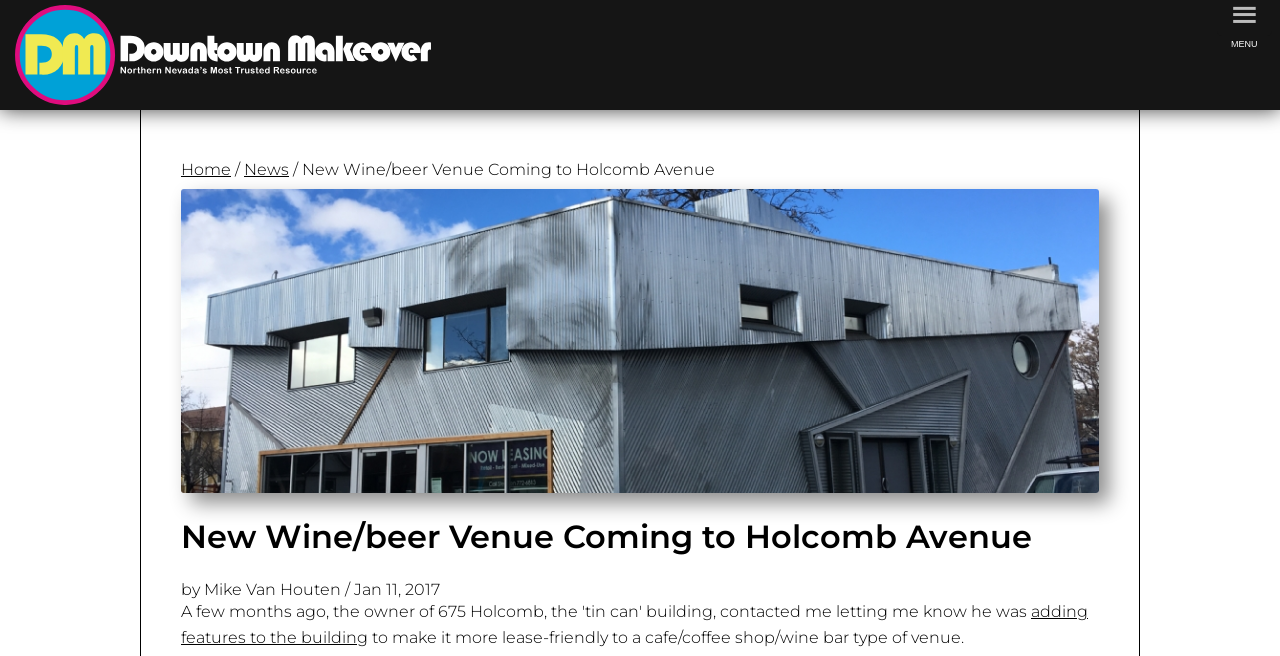Respond with a single word or phrase to the following question:
What is the date of the article?

Jan 11, 2017